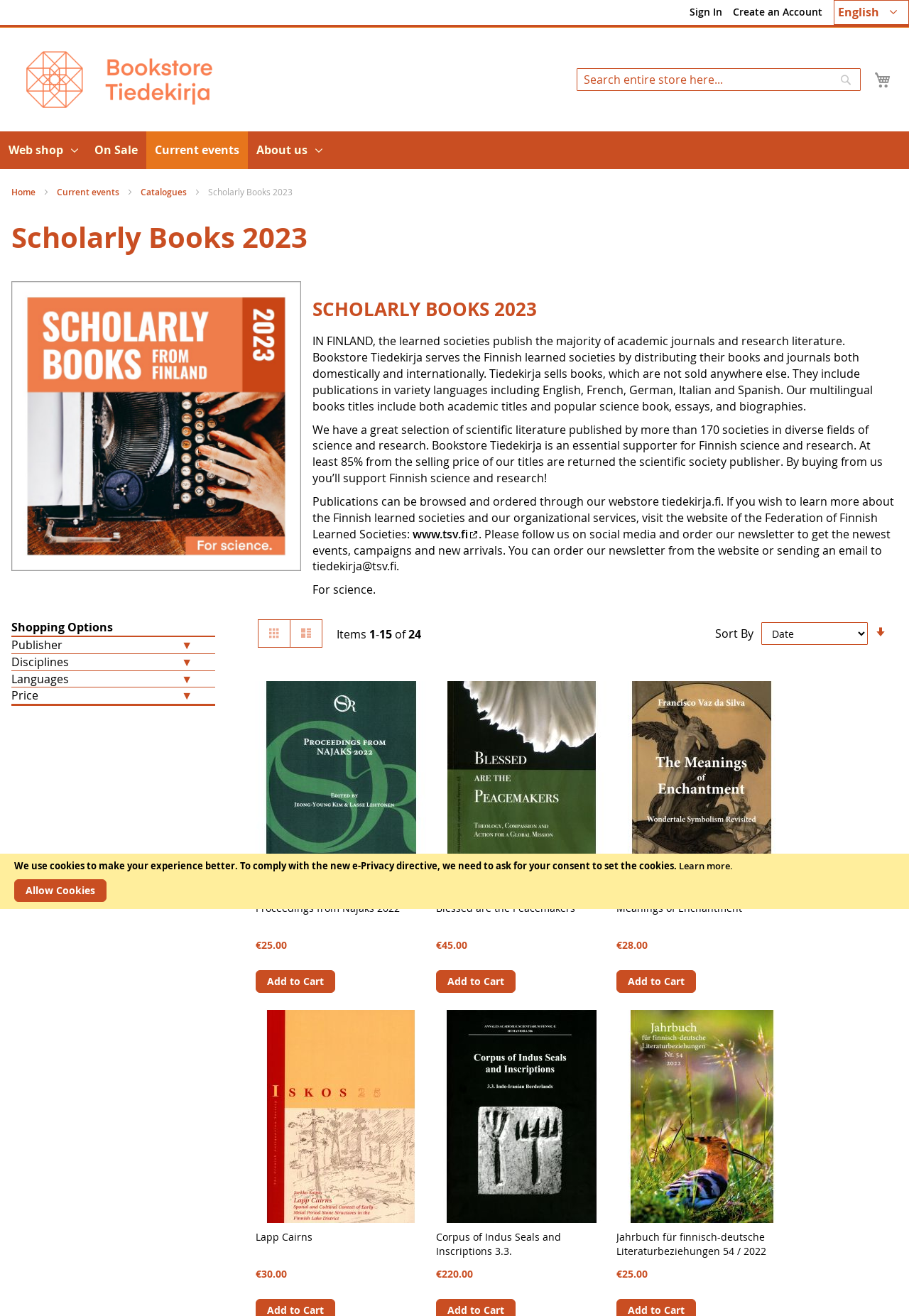Please identify the bounding box coordinates of the clickable region that I should interact with to perform the following instruction: "Visit the website of Galaxy Locksmith Store". The coordinates should be expressed as four float numbers between 0 and 1, i.e., [left, top, right, bottom].

None